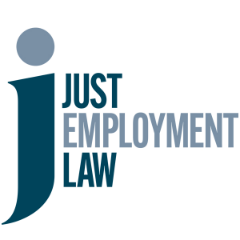What type of law does the firm specialize in?
Based on the visual, give a brief answer using one word or a short phrase.

employment law